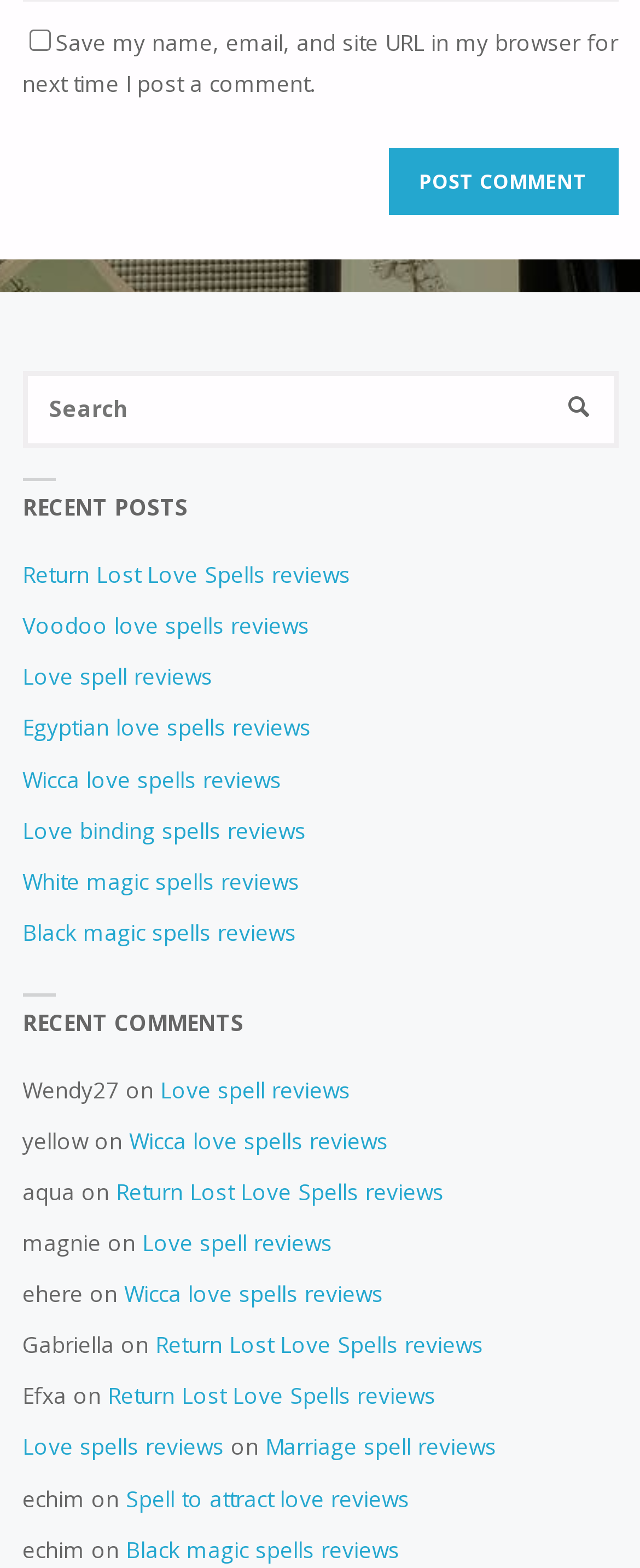Pinpoint the bounding box coordinates of the clickable area necessary to execute the following instruction: "Read Return Lost Love Spells reviews". The coordinates should be given as four float numbers between 0 and 1, namely [left, top, right, bottom].

[0.035, 0.357, 0.547, 0.376]